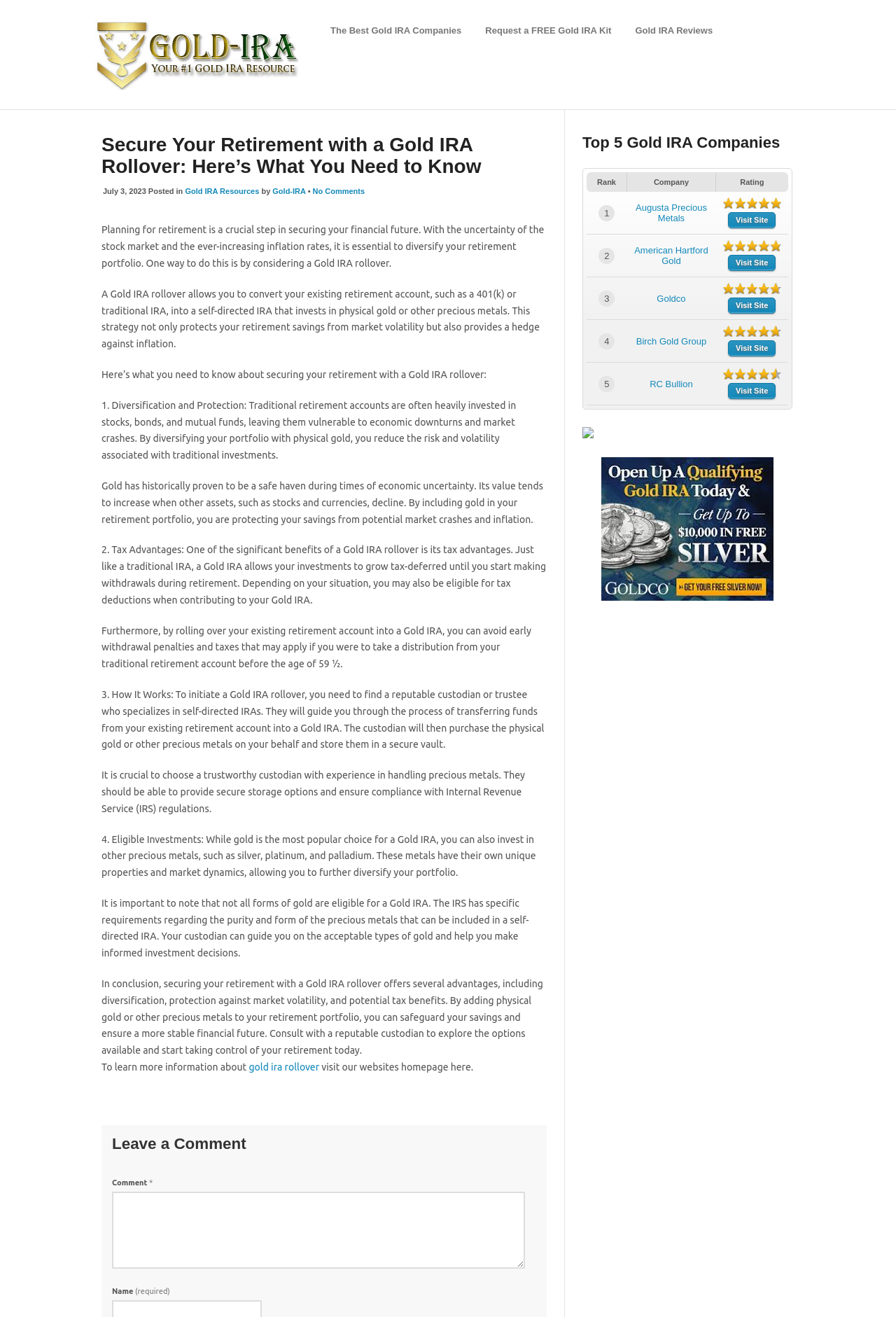Please identify the bounding box coordinates of the area I need to click to accomplish the following instruction: "Fill in the 'Comment' textbox".

[0.125, 0.905, 0.586, 0.963]